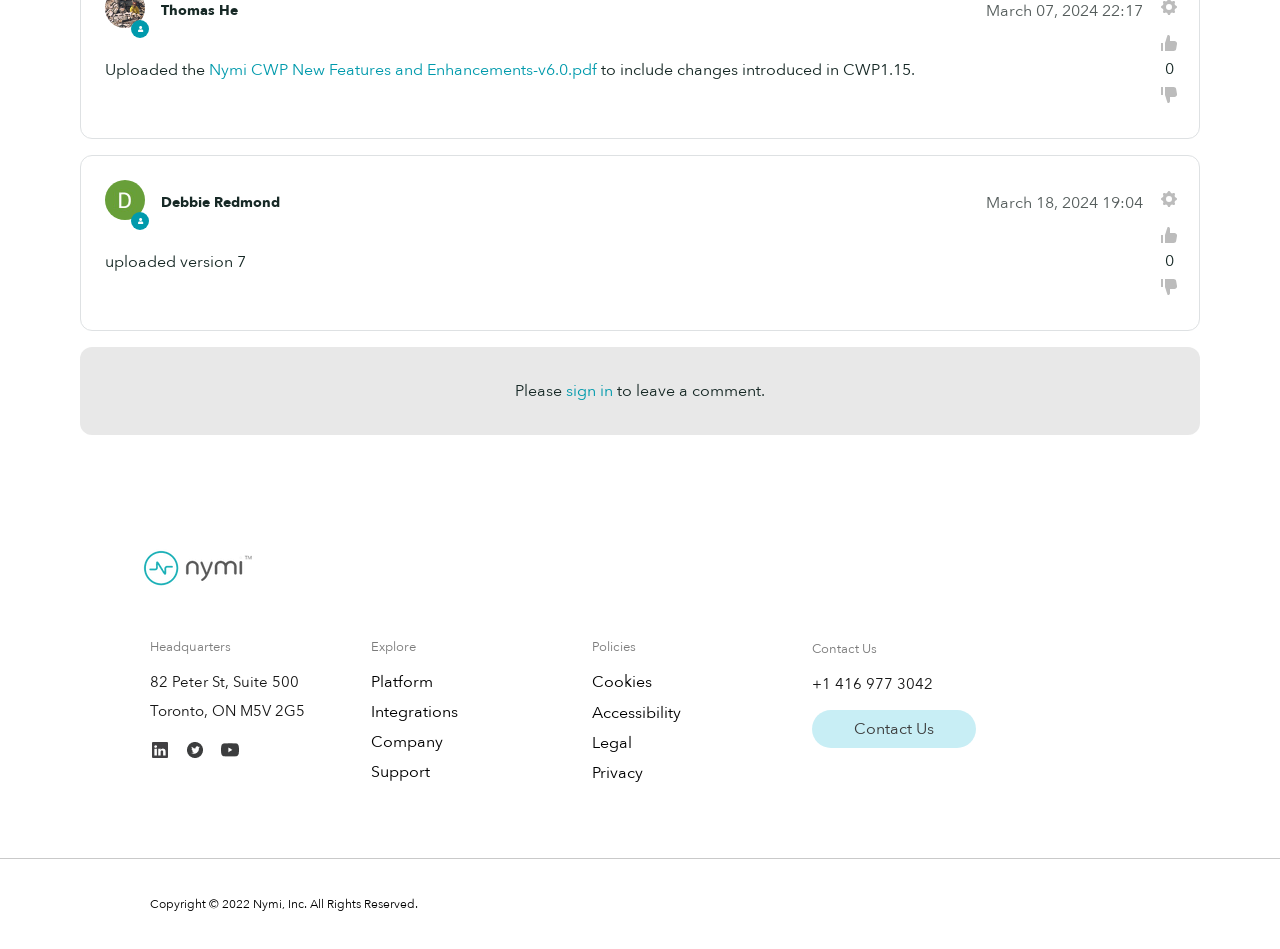Find the bounding box coordinates of the area that needs to be clicked in order to achieve the following instruction: "Visit the LinkedIn page". The coordinates should be specified as four float numbers between 0 and 1, i.e., [left, top, right, bottom].

[0.117, 0.78, 0.133, 0.801]